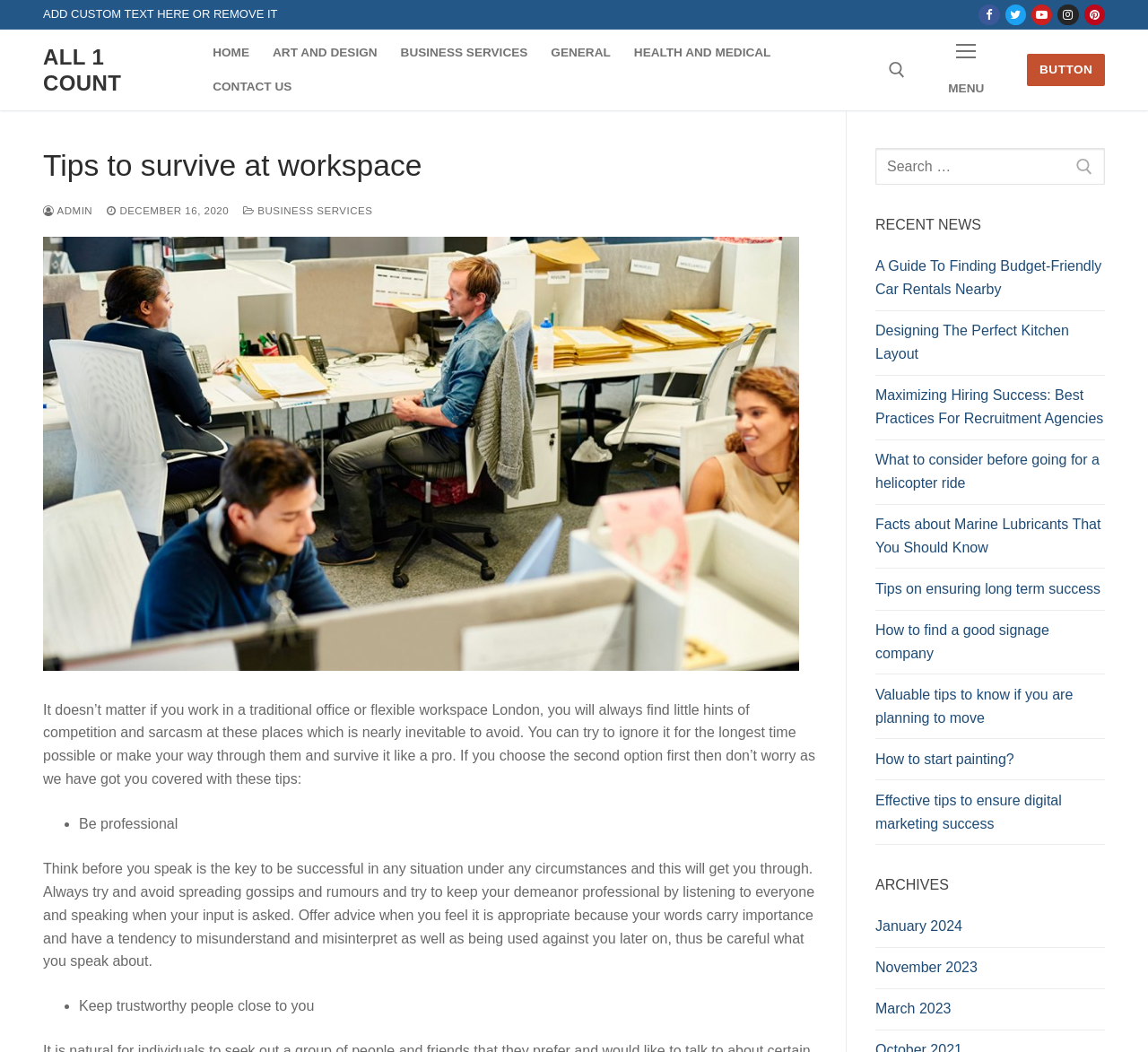Pinpoint the bounding box coordinates of the clickable element needed to complete the instruction: "Open the menu". The coordinates should be provided as four float numbers between 0 and 1: [left, top, right, bottom].

[0.801, 0.032, 0.882, 0.101]